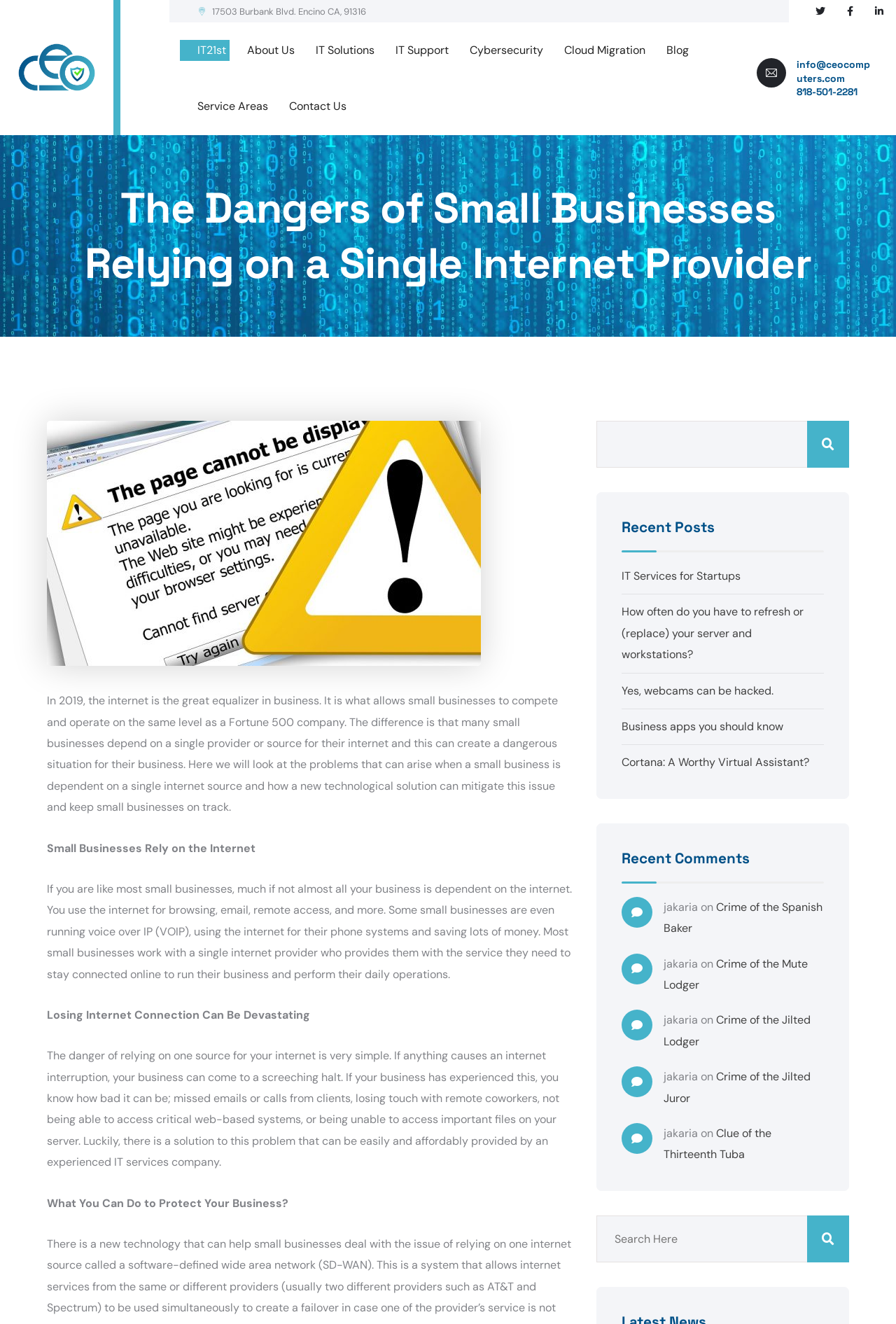Please provide the bounding box coordinates for the element that needs to be clicked to perform the instruction: "Click the 'Cybersecurity' link". The coordinates must consist of four float numbers between 0 and 1, formatted as [left, top, right, bottom].

[0.505, 0.03, 0.61, 0.046]